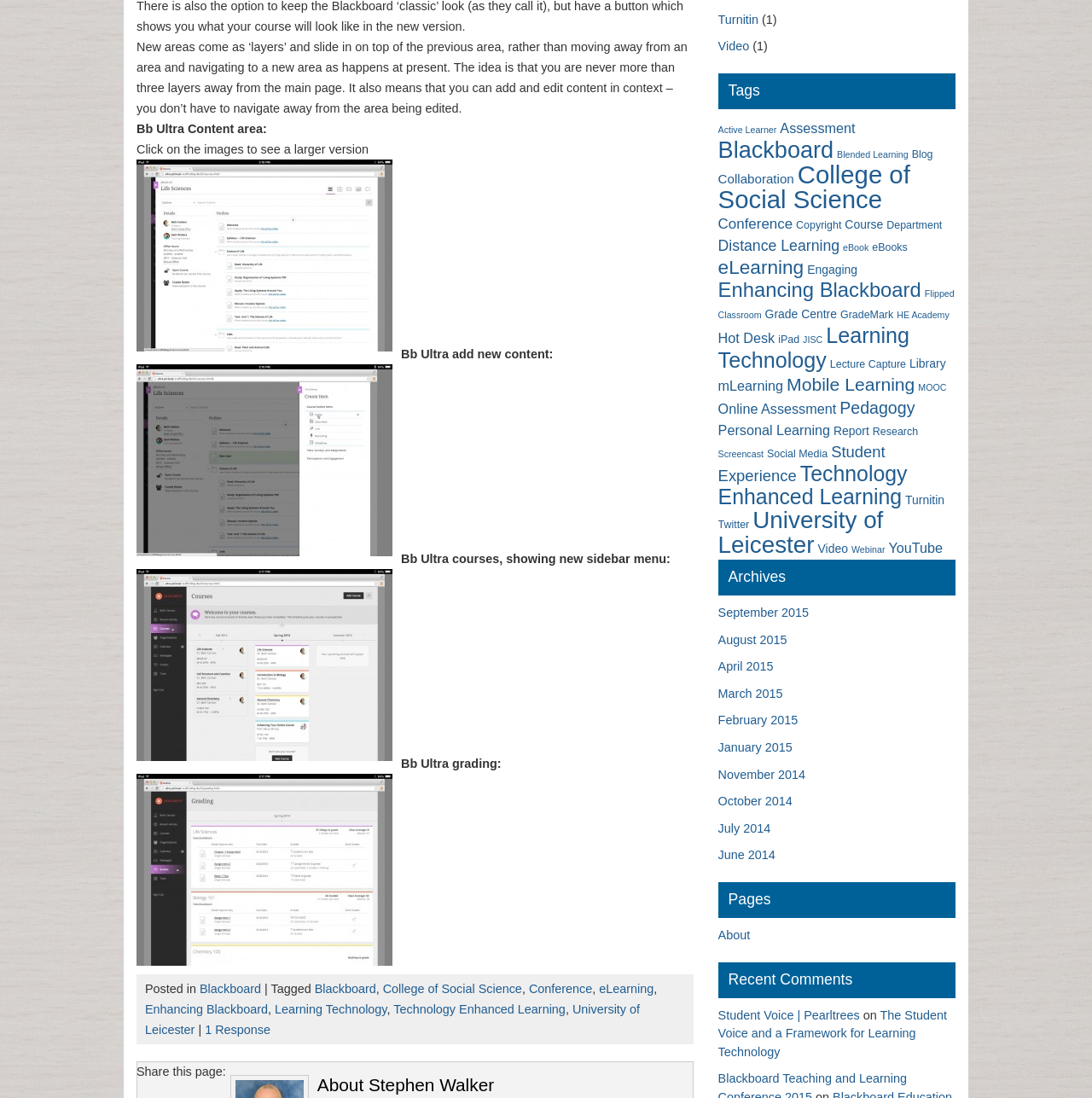Please find the bounding box coordinates of the element that must be clicked to perform the given instruction: "Click on the 'Bb Ultra Content area:' image". The coordinates should be four float numbers from 0 to 1, i.e., [left, top, right, bottom].

[0.125, 0.145, 0.359, 0.32]